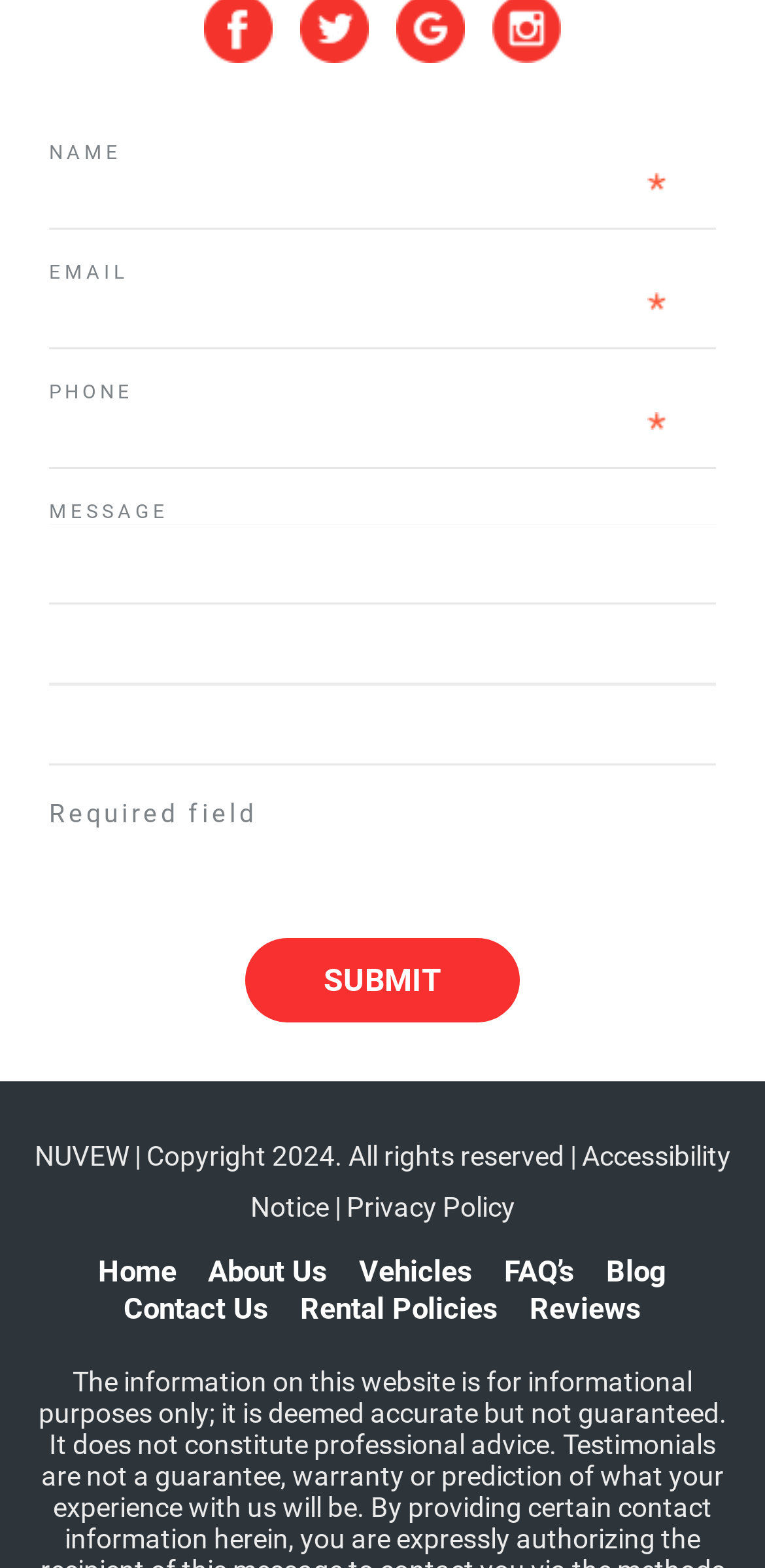Locate the bounding box of the user interface element based on this description: "About Us".

[0.272, 0.8, 0.428, 0.822]